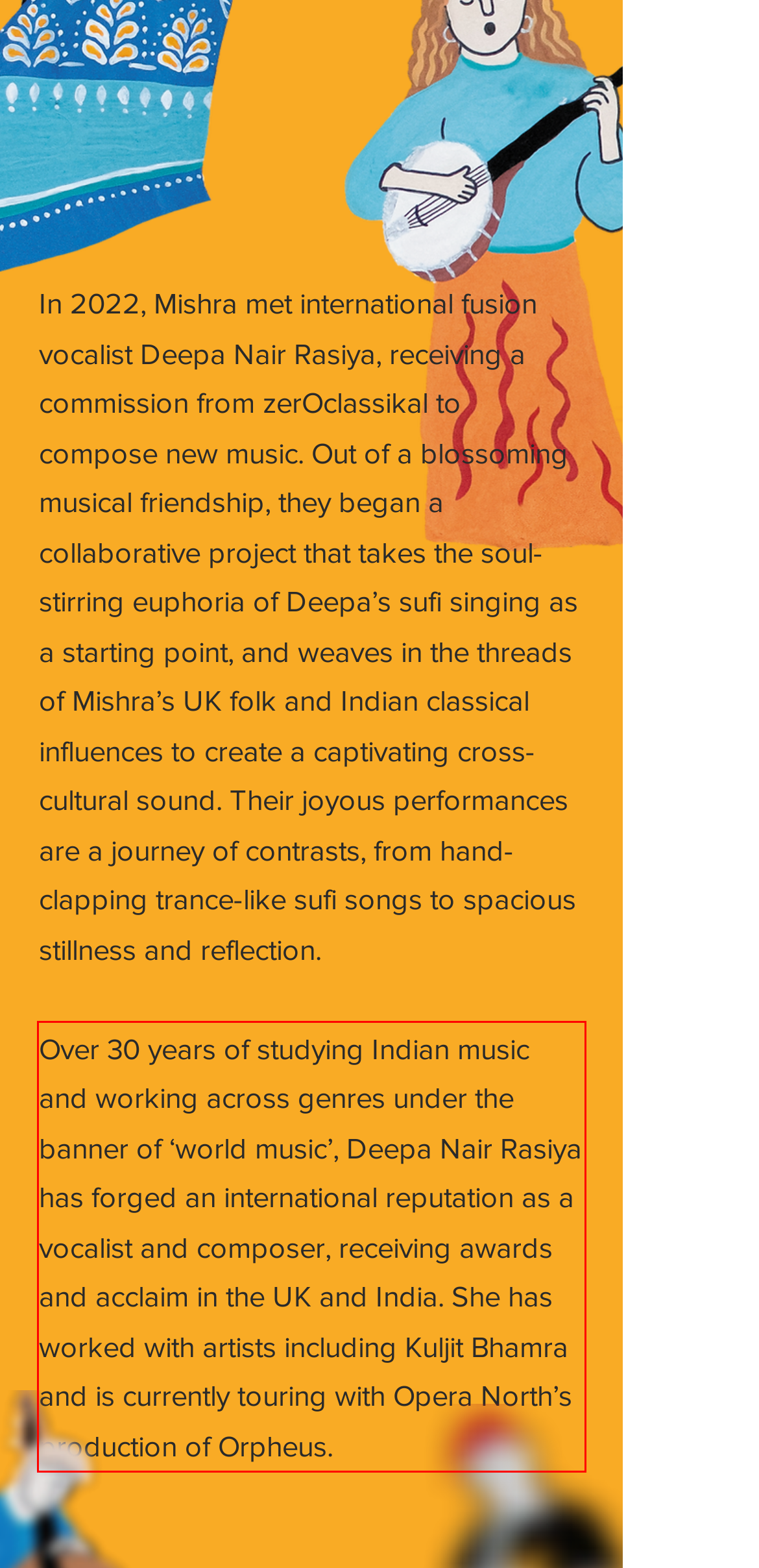Analyze the screenshot of the webpage that features a red bounding box and recognize the text content enclosed within this red bounding box.

Over 30 years of studying Indian music and working across genres under the banner of ‘world music’, Deepa Nair Rasiya has forged an international reputation as a vocalist and composer, receiving awards and acclaim in the UK and India. She has worked with artists including Kuljit Bhamra and is currently touring with Opera North’s production of Orpheus.